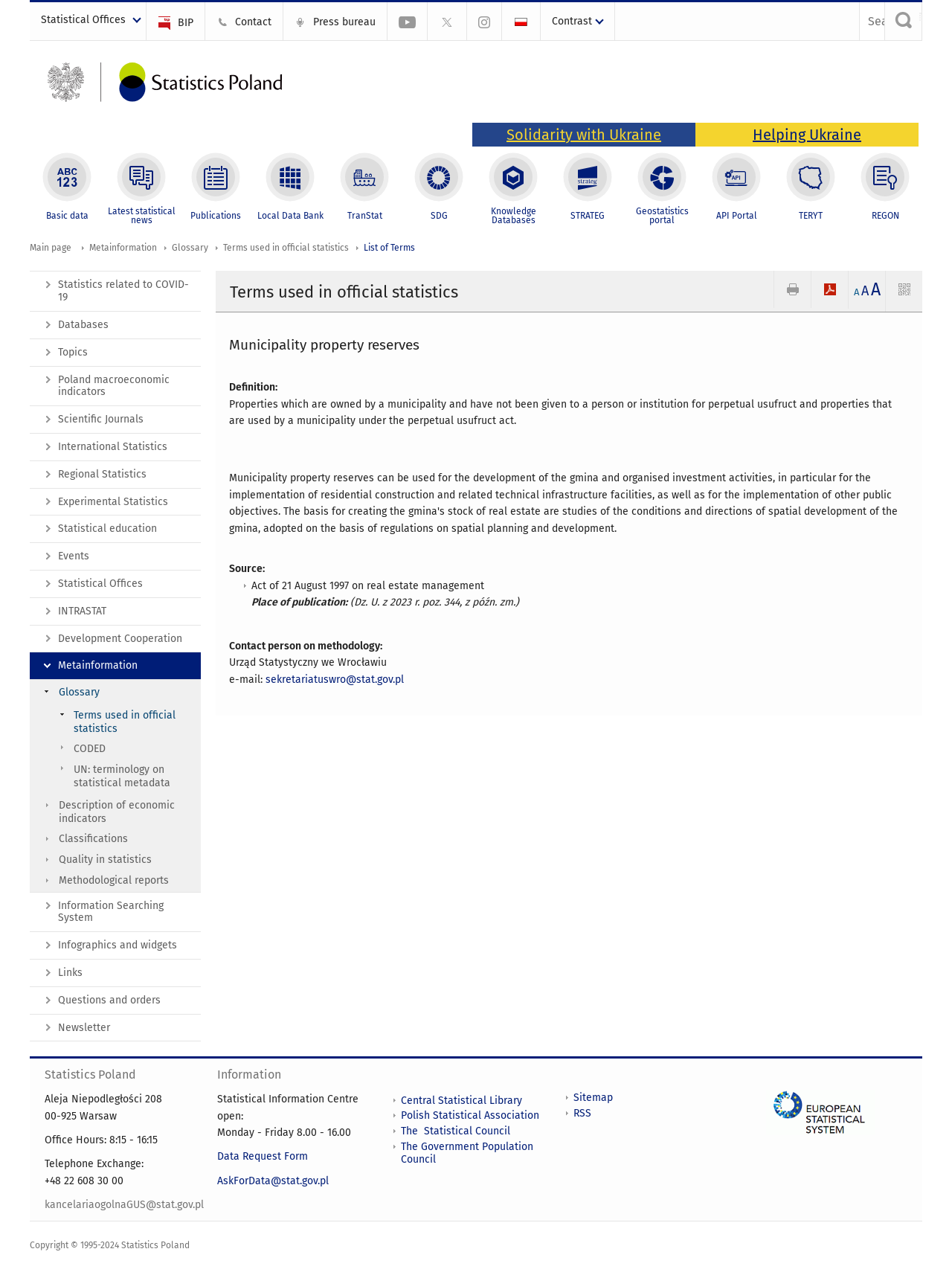Identify the bounding box coordinates for the region to click in order to carry out this instruction: "Save as PDF". Provide the coordinates using four float numbers between 0 and 1, formatted as [left, top, right, bottom].

[0.852, 0.213, 0.891, 0.242]